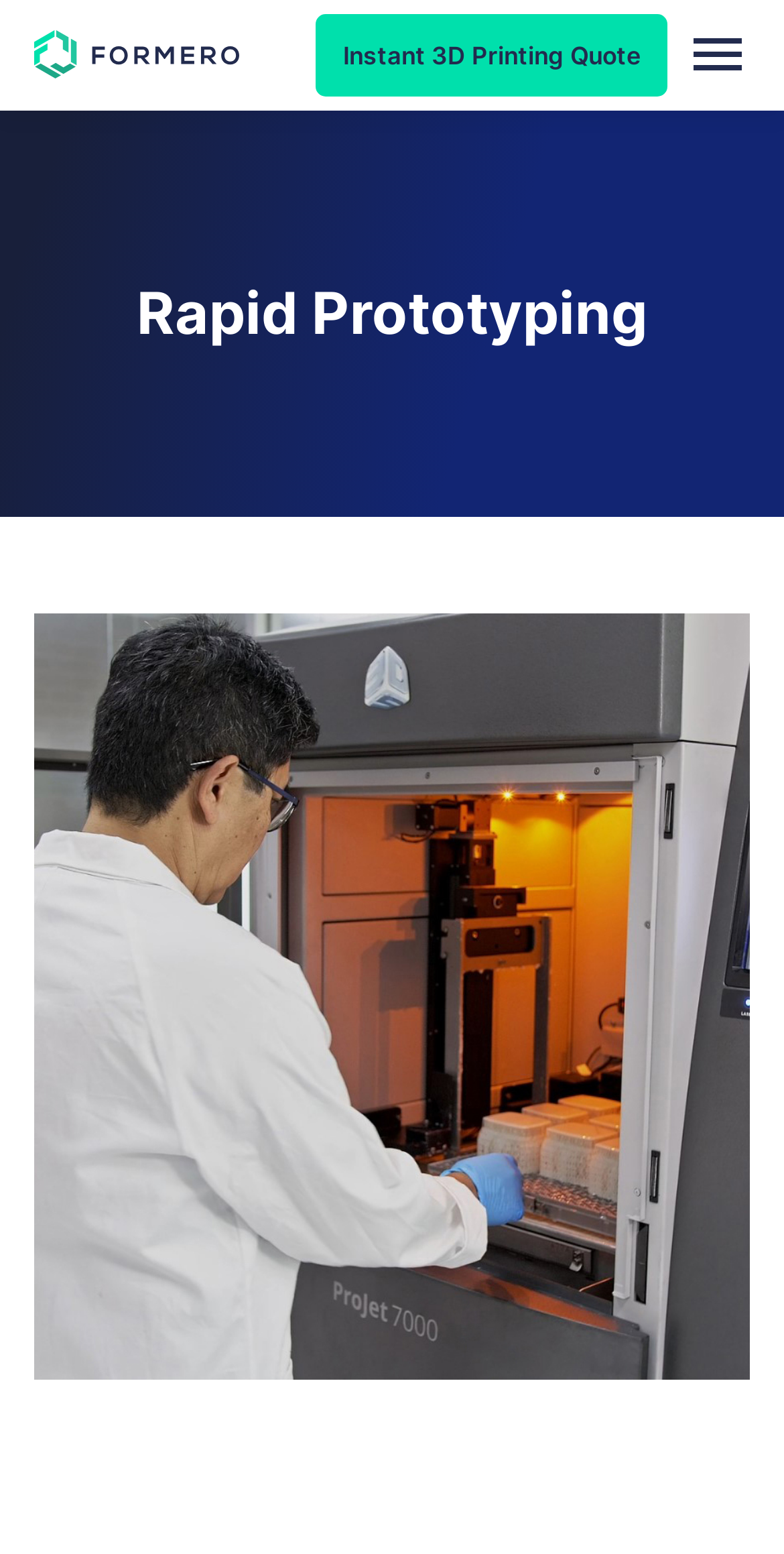Utilize the details in the image to give a detailed response to the question: What is the image below the heading?

The image below the heading is of a man removing 3D printed parts from a large industrial 3D printer, which is obtained from the image description and its location below the heading 'Rapid Prototyping'.